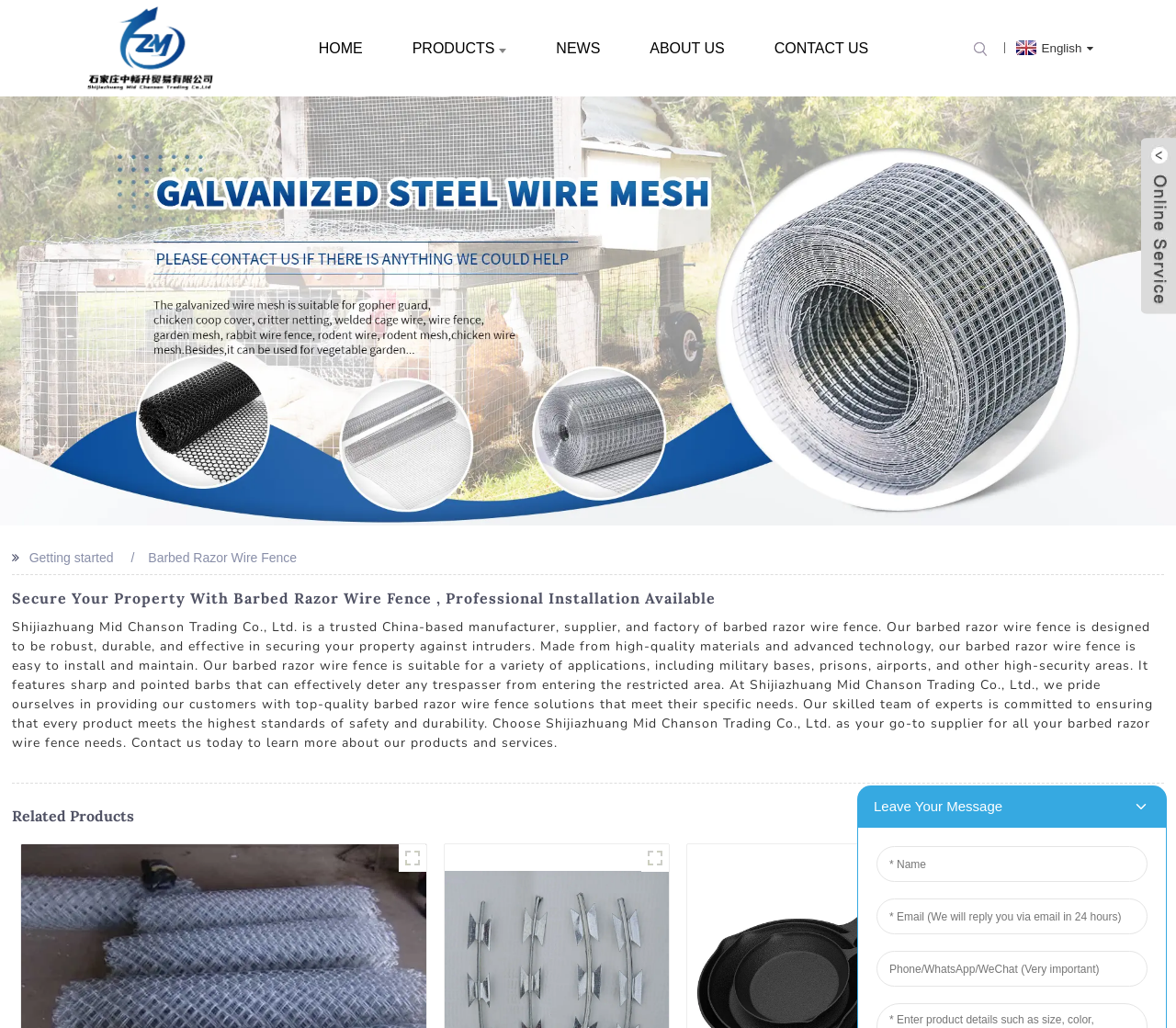Can you find the bounding box coordinates for the UI element given this description: "title="barbed wire and razor wire""? Provide the coordinates as four float numbers between 0 and 1: [left, top, right, bottom].

[0.378, 0.948, 0.569, 0.962]